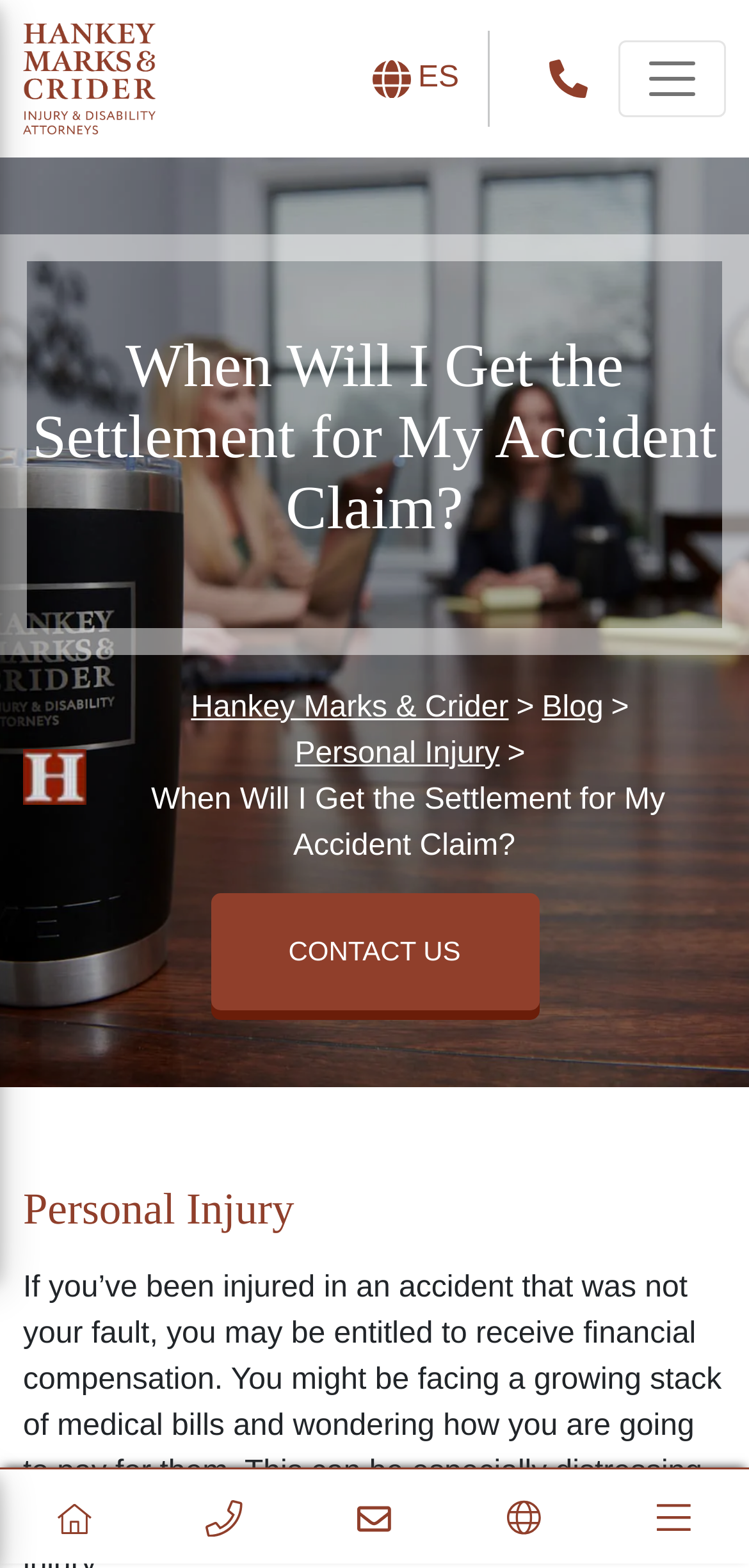How many main navigation menu items are there?
Based on the image, please offer an in-depth response to the question.

I looked at the top navigation bar and counted the number of links that seem to be main menu items. I saw 'Home', 'Call', and 'Contact', which are separated from other links by a horizontal separator. Therefore, I concluded that there are three main navigation menu items.